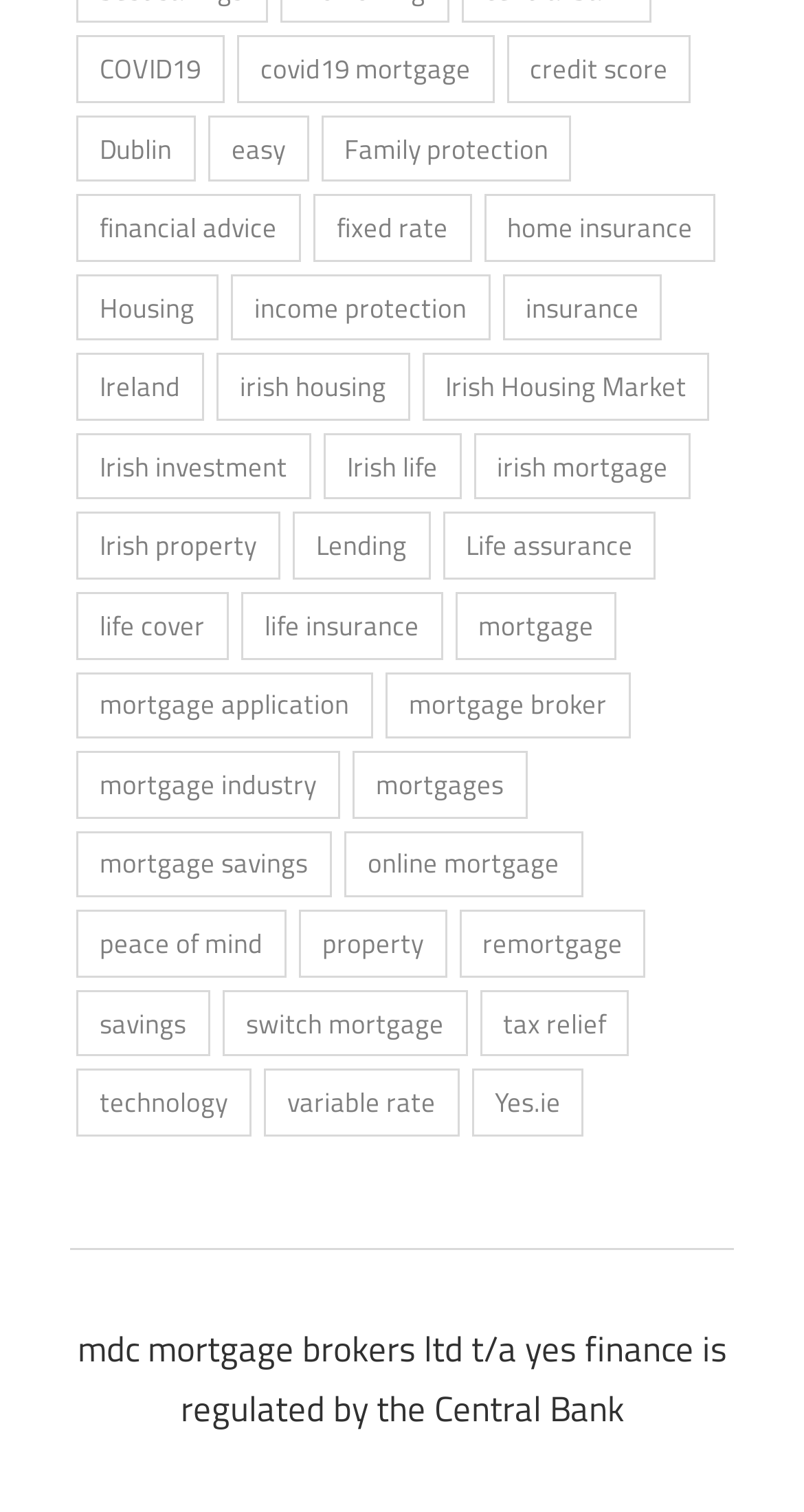Find the bounding box coordinates for the area that should be clicked to accomplish the instruction: "Go to Home".

None